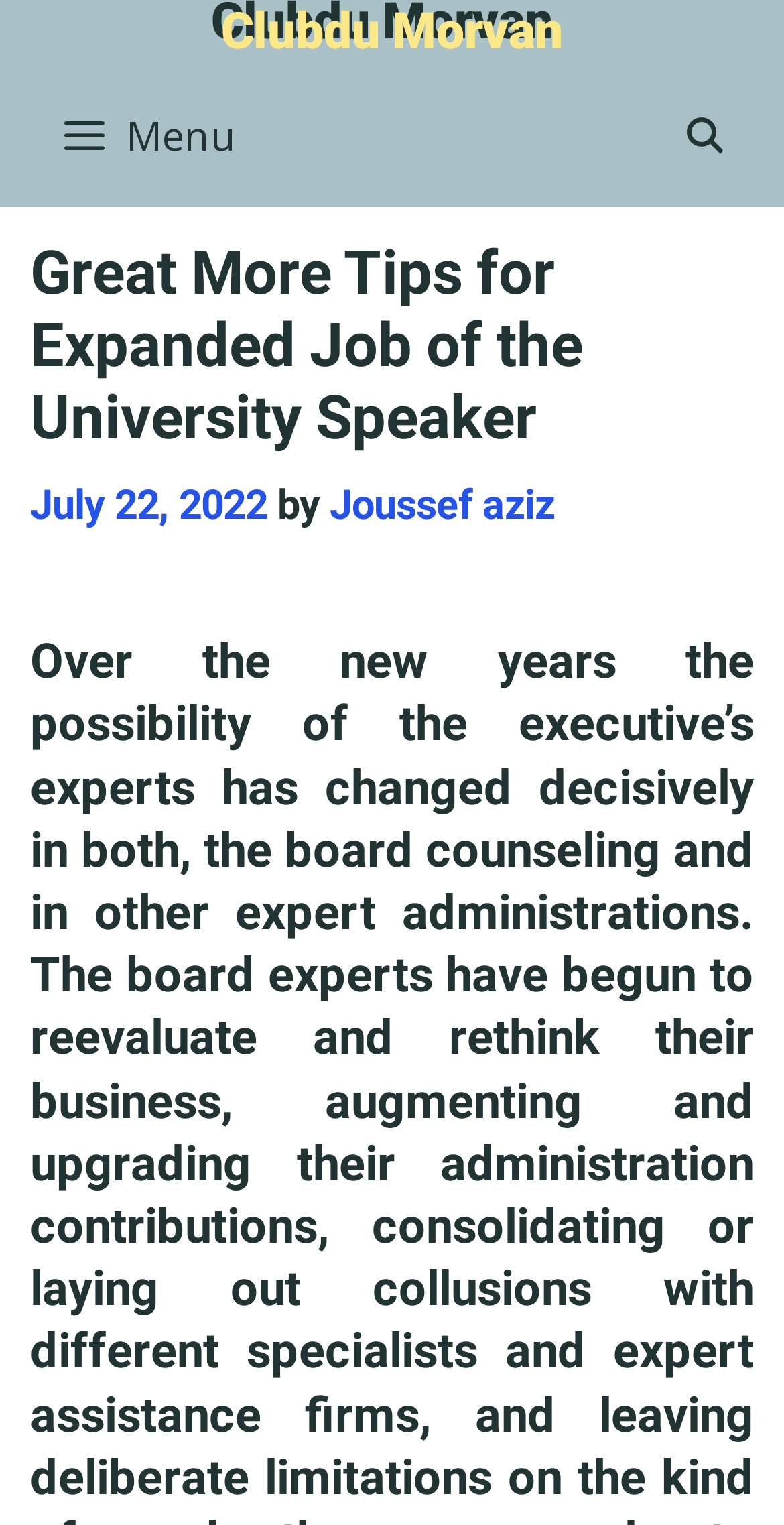What is the date of the article?
Using the screenshot, give a one-word or short phrase answer.

July 22, 2022